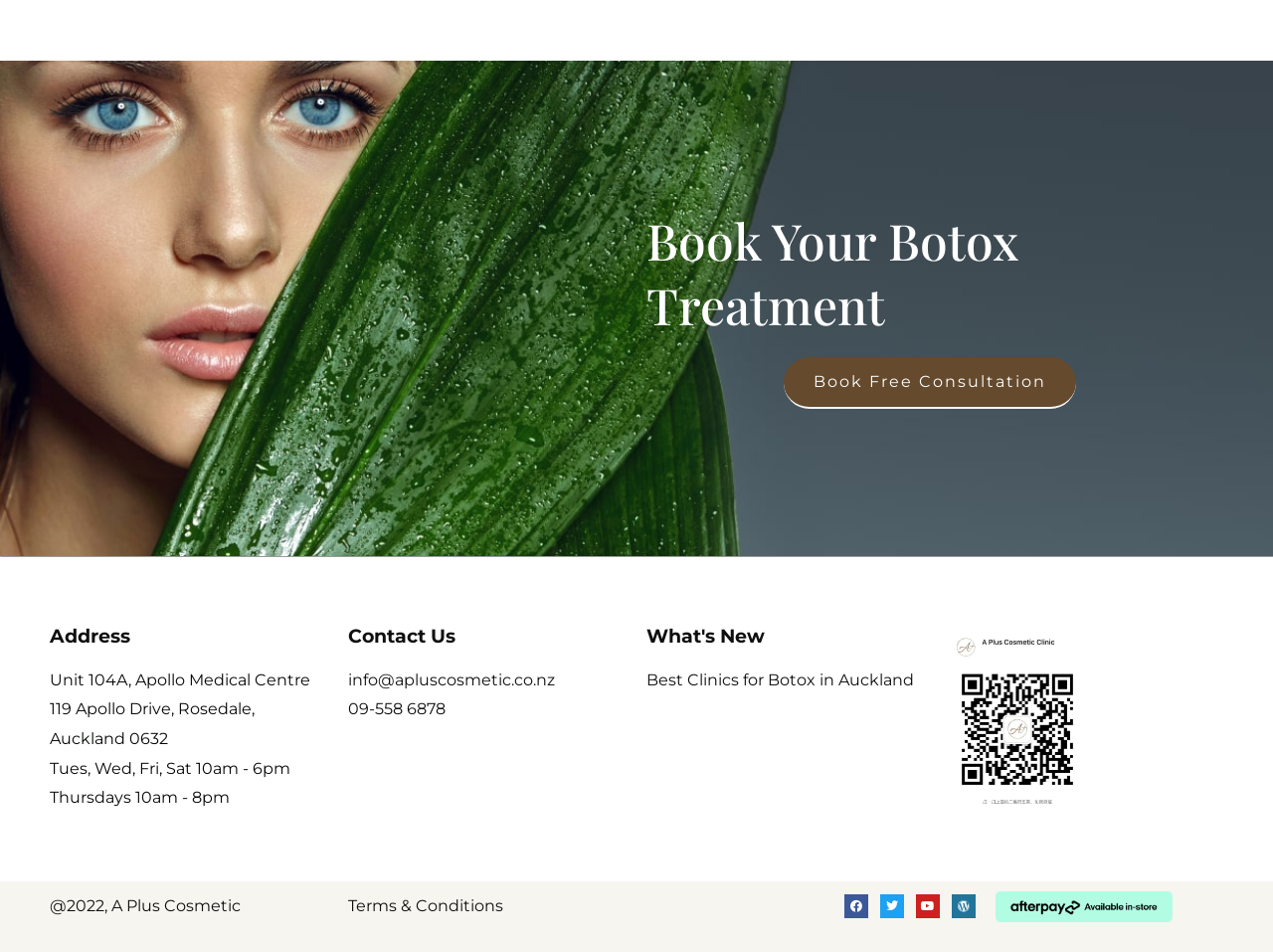Find the bounding box coordinates of the element I should click to carry out the following instruction: "Book a free consultation".

[0.616, 0.375, 0.845, 0.429]